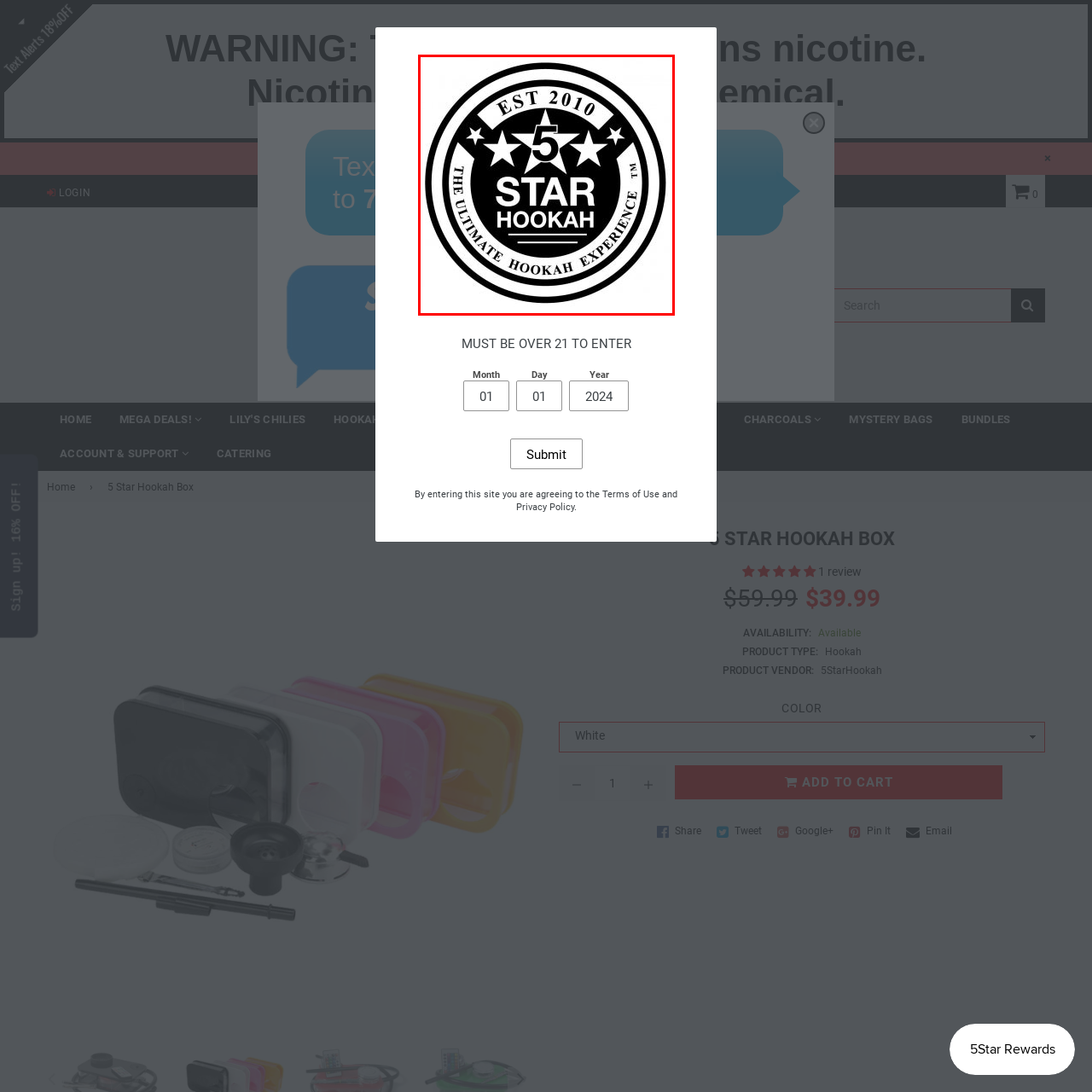Offer a detailed explanation of the scene within the red bounding box.

The image features a circular logo for "5 Star Hookah," established in 2010. The design includes five prominent stars and the brand name displayed prominently in the center, emphasizing its premium quality and reputation. Surrounding the core elements, the tagline "THE ULTIMATE HOOKAH EXPERIENCE™" further underscores the brand's commitment to excellence in the hookah market. The logo’s black and white color scheme projects a modern and sophisticated aesthetic, making it visually striking and easily recognizable, suitable for various branding applications.